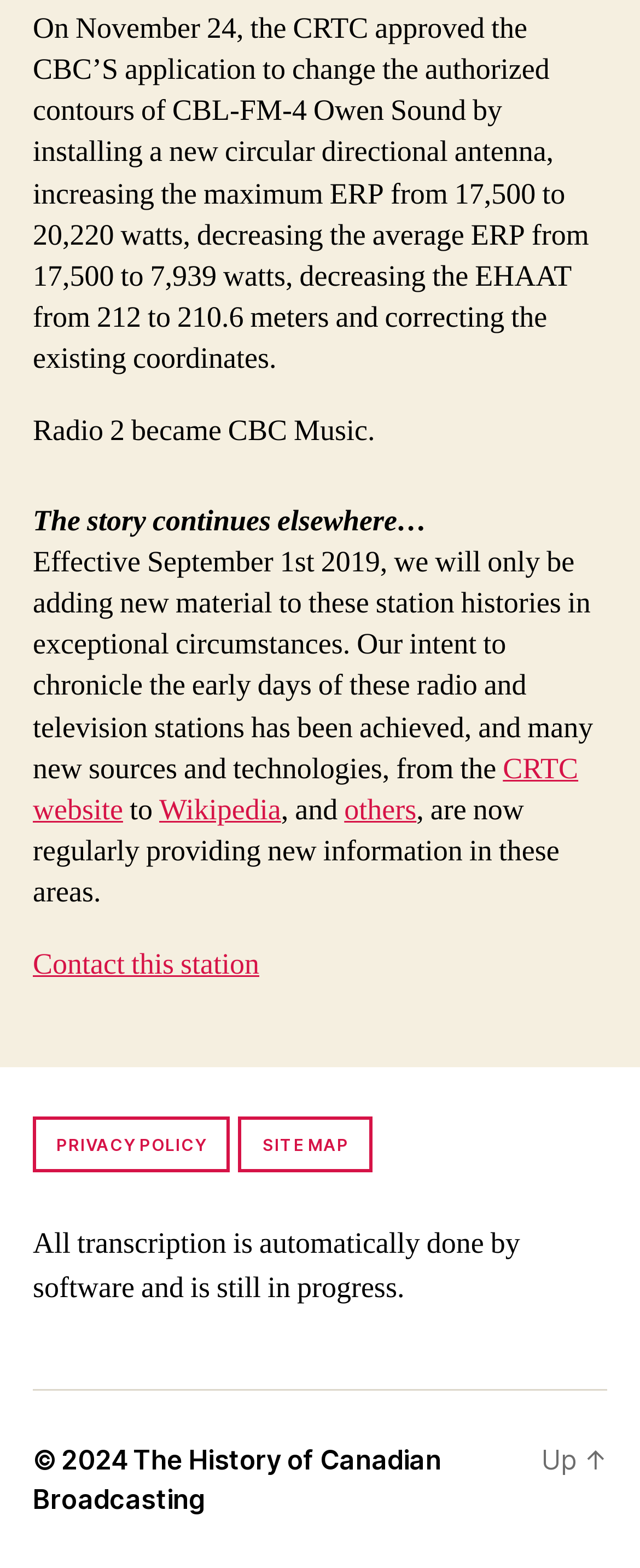Please determine the bounding box coordinates of the element's region to click for the following instruction: "view the privacy policy".

[0.051, 0.712, 0.36, 0.748]